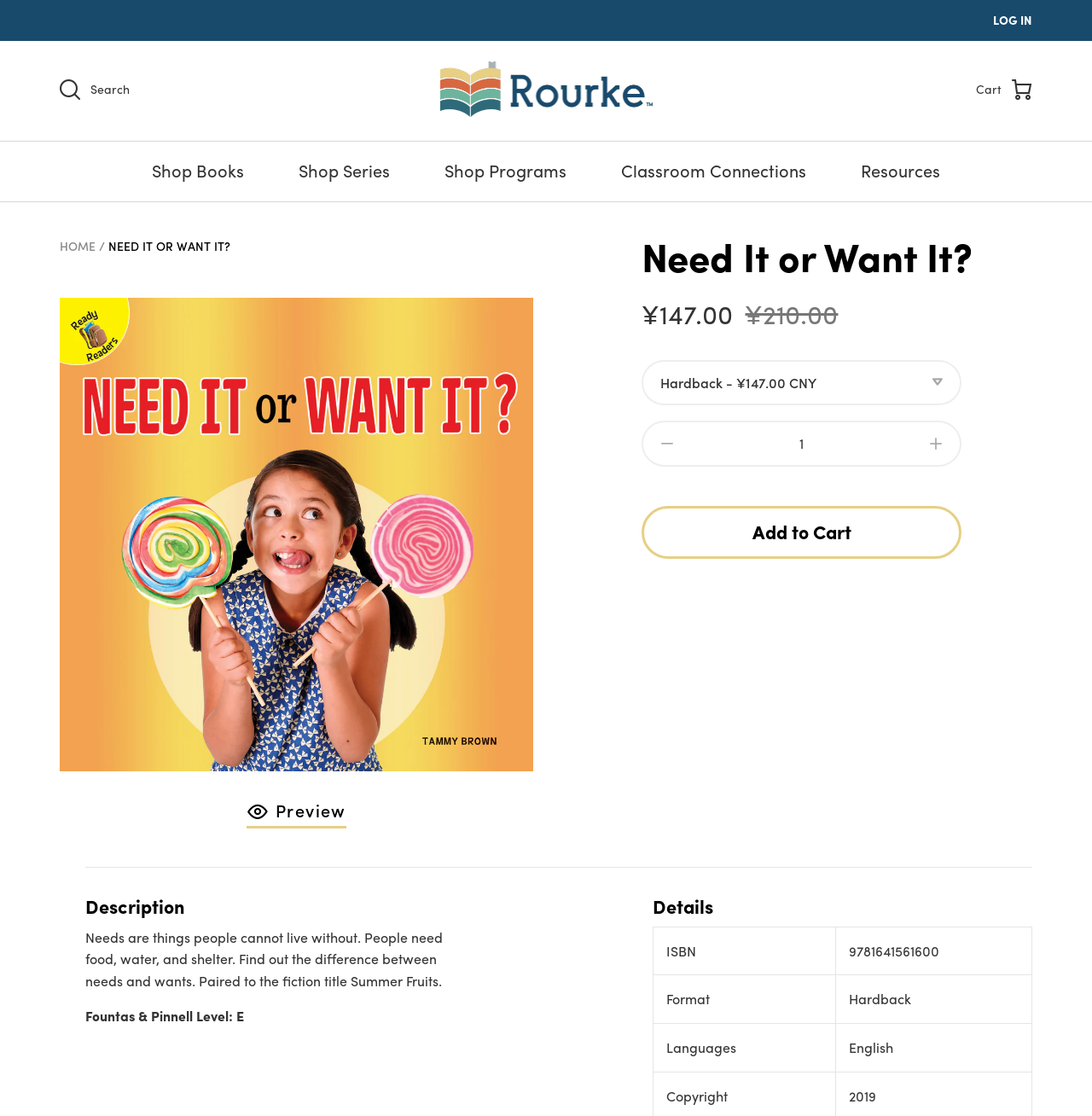Use a single word or phrase to answer the question: What is the regular price of the book?

¥147.00